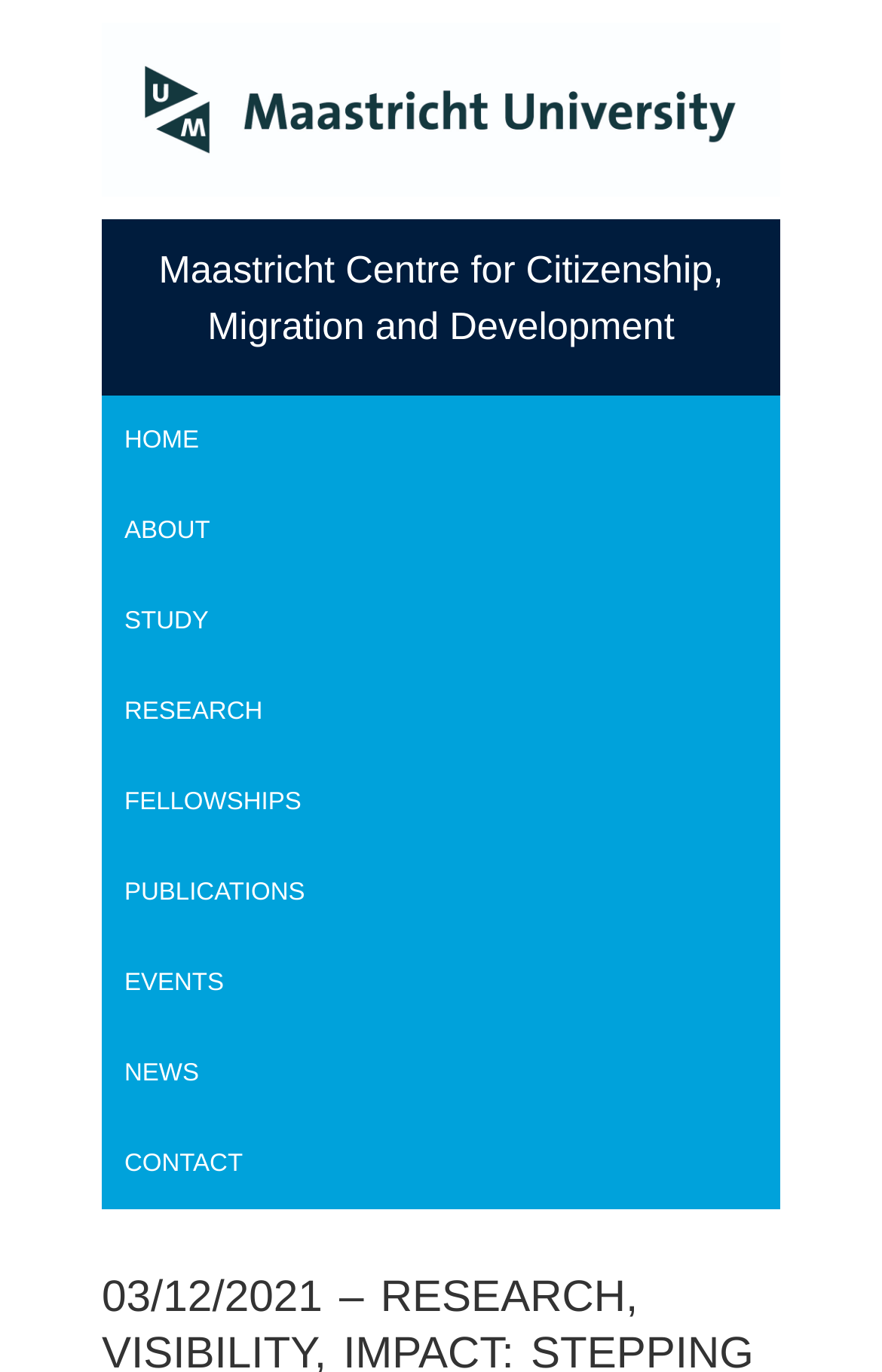Determine the bounding box coordinates of the clickable area required to perform the following instruction: "check NEWS section". The coordinates should be represented as four float numbers between 0 and 1: [left, top, right, bottom].

[0.141, 0.774, 0.226, 0.792]